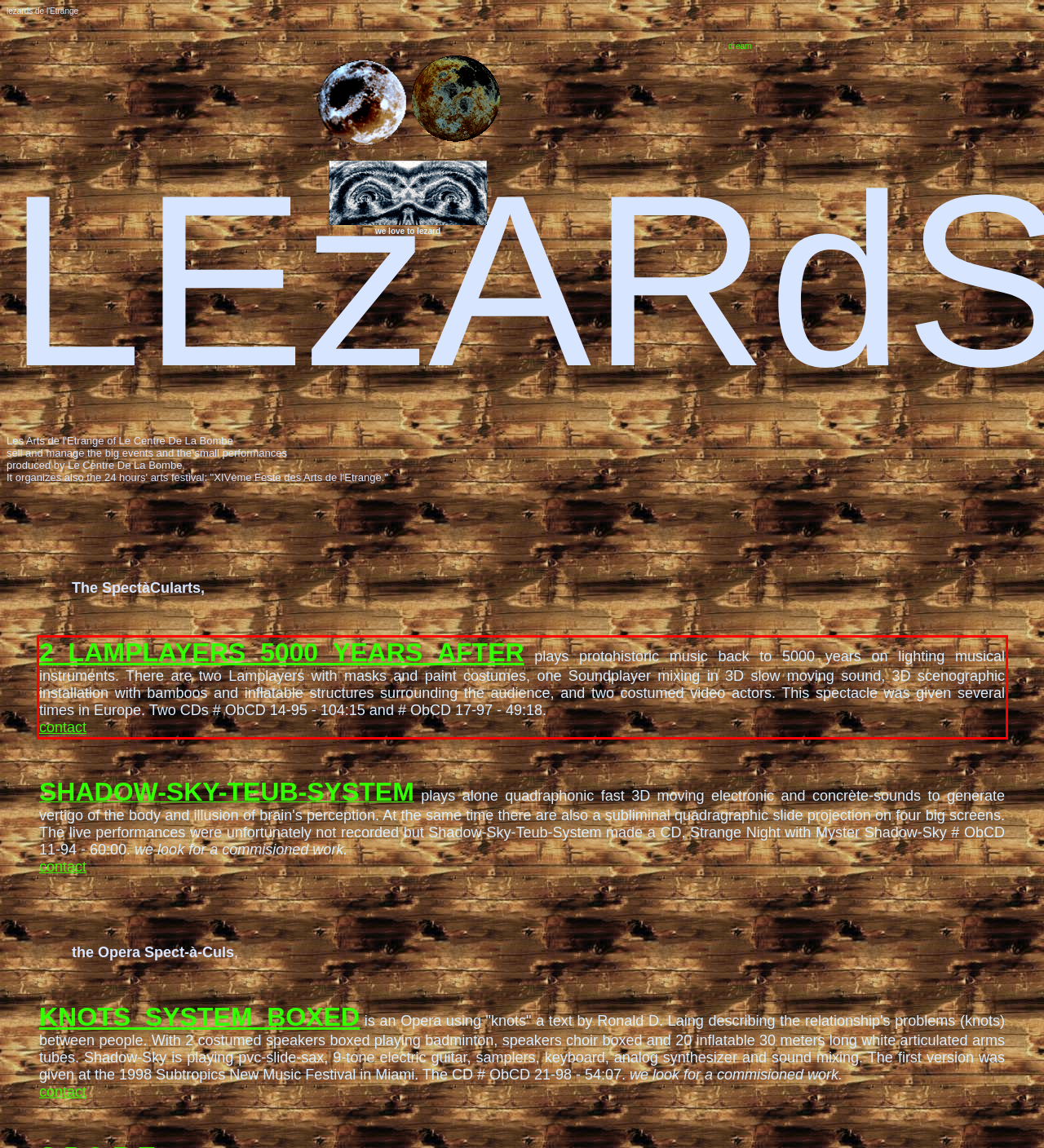You are given a screenshot of a webpage with a UI element highlighted by a red bounding box. Please perform OCR on the text content within this red bounding box.

2_LAMPLAYERS_5000_YEARS_AFTER plays protohistoric music back to 5000 years on lighting musical instruments. There are two Lamplayers with masks and paint costumes, one Soundplayer mixing in 3D slow moving sound, 3D scenographic installation with bamboos and inflatable structures surrounding the audience, and two costumed video actors. This spectacle was given several times in Europe. Two CDs # ObCD 14-95 - 104:15 and # ObCD 17-97 - 49:18. contact